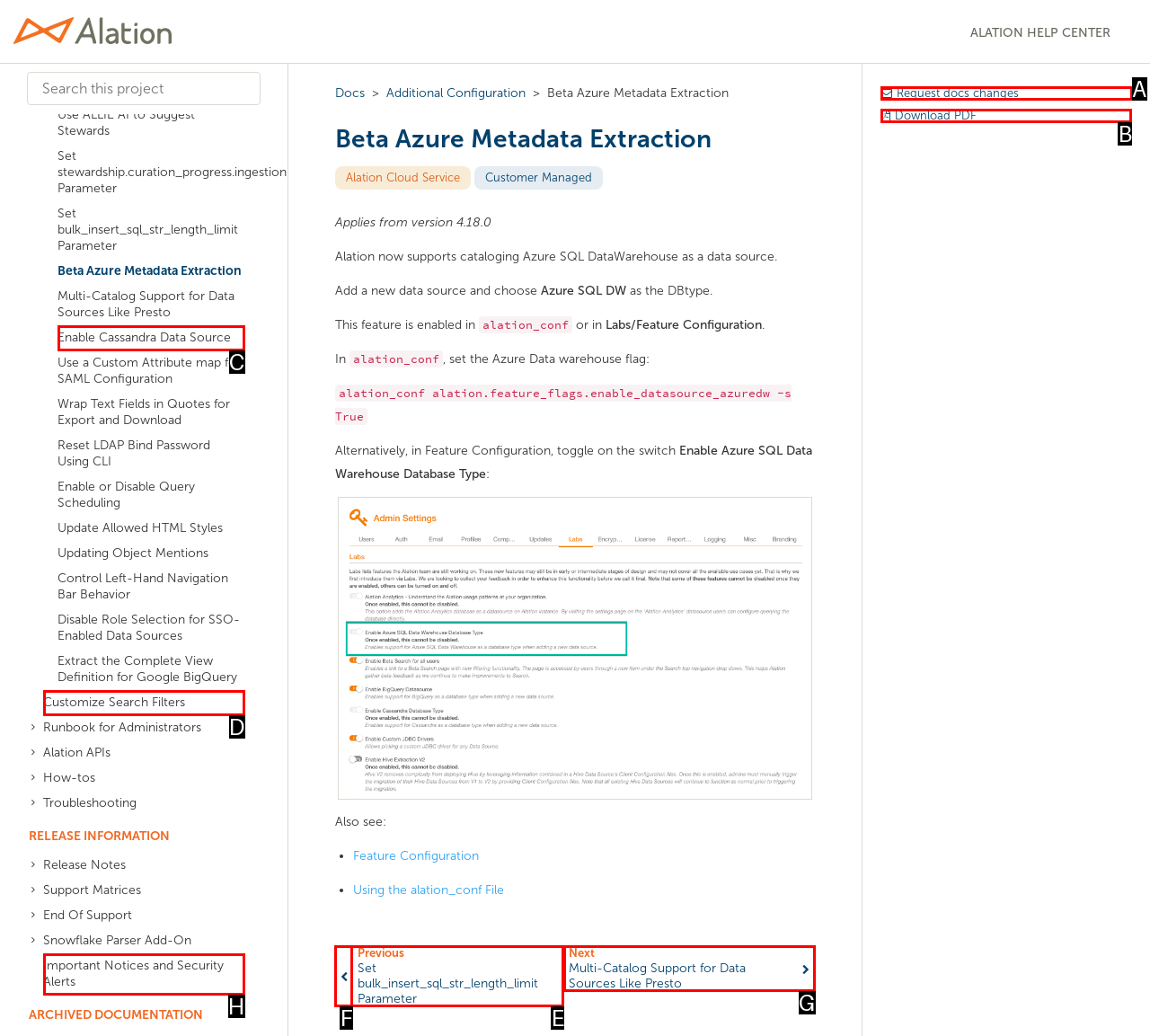For the task: Download PDF, tell me the letter of the option you should click. Answer with the letter alone.

B